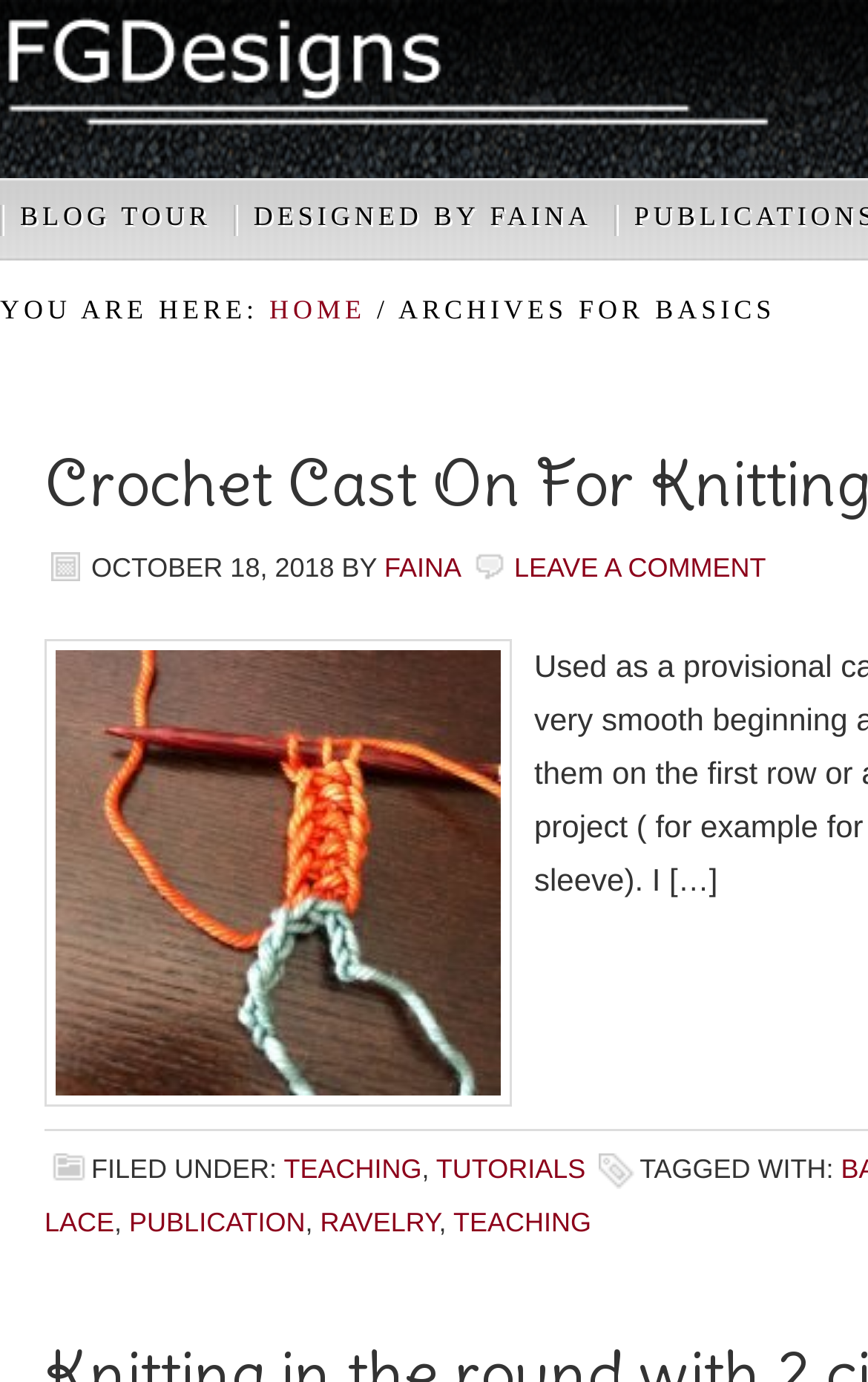What is the category of the blog post?
Look at the image and provide a detailed response to the question.

I found the answer by looking at the links 'TEACHING' and 'TUTORIALS' which are located under the 'FILED UNDER:' section.